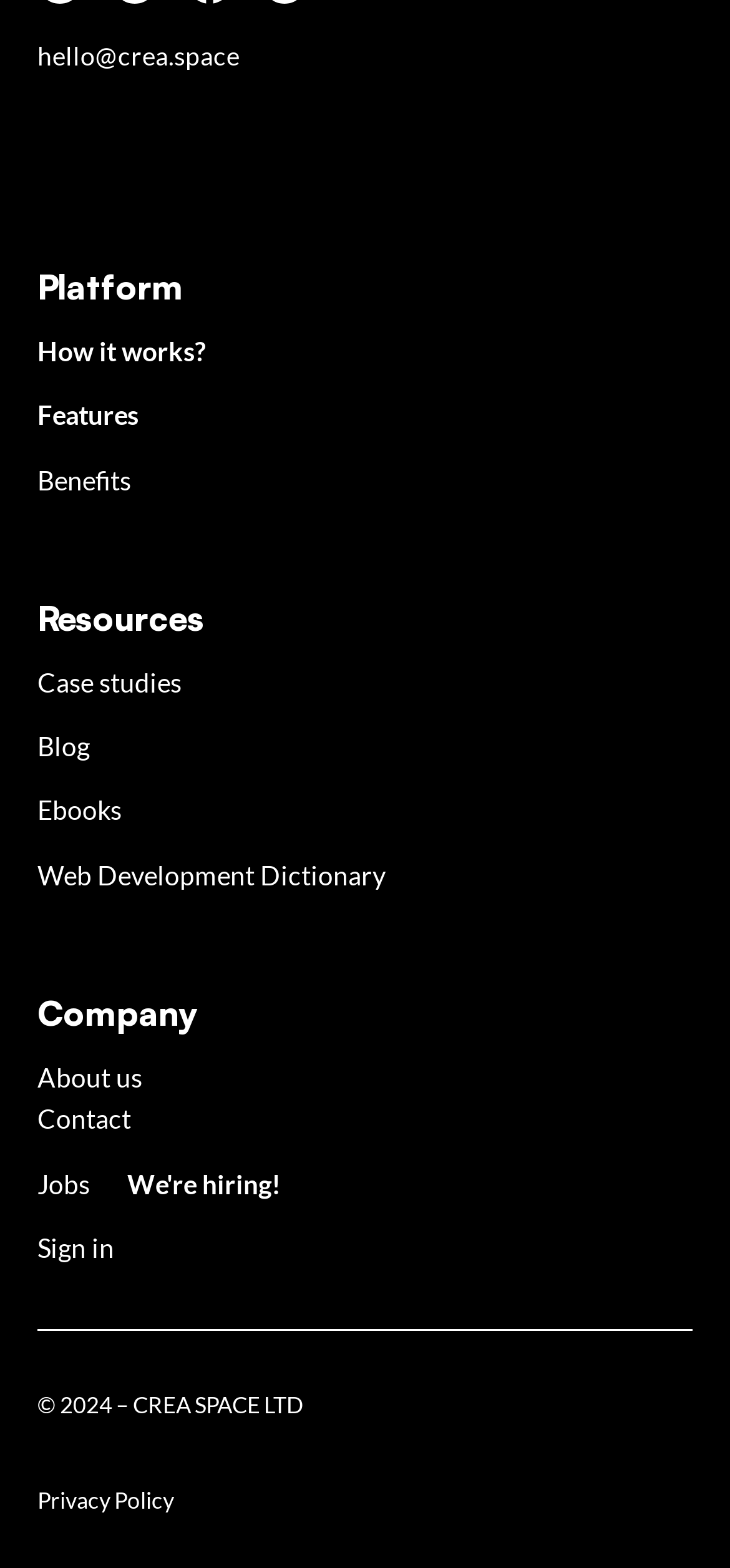Utilize the details in the image to thoroughly answer the following question: What is the email address for contact?

I found the email address by looking at the link element with the text 'hello@crea.space' which is located at the top of the webpage.